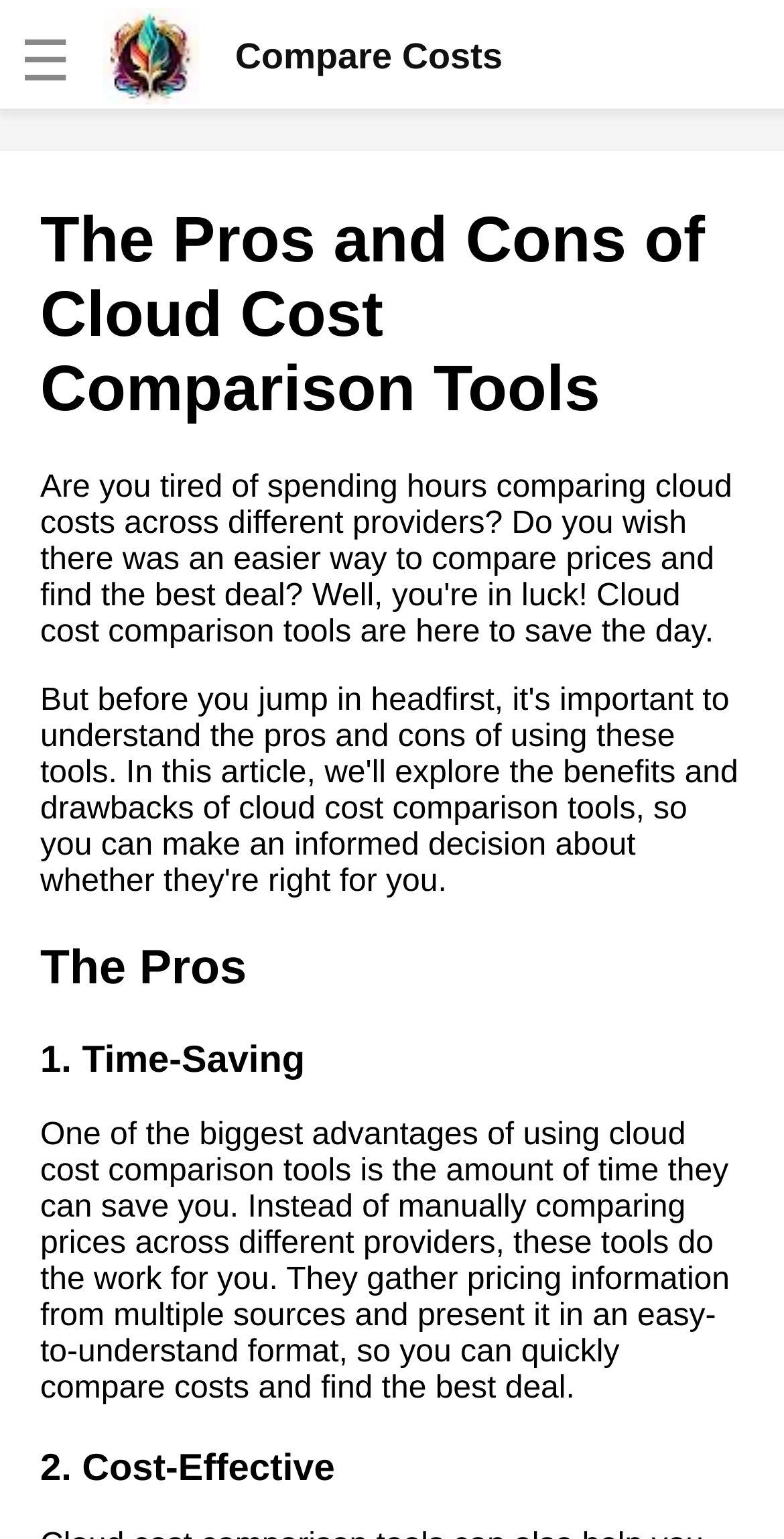From the webpage screenshot, predict the bounding box of the UI element that matches this description: "parent_node: ☰".

[0.01, 0.004, 0.044, 0.021]